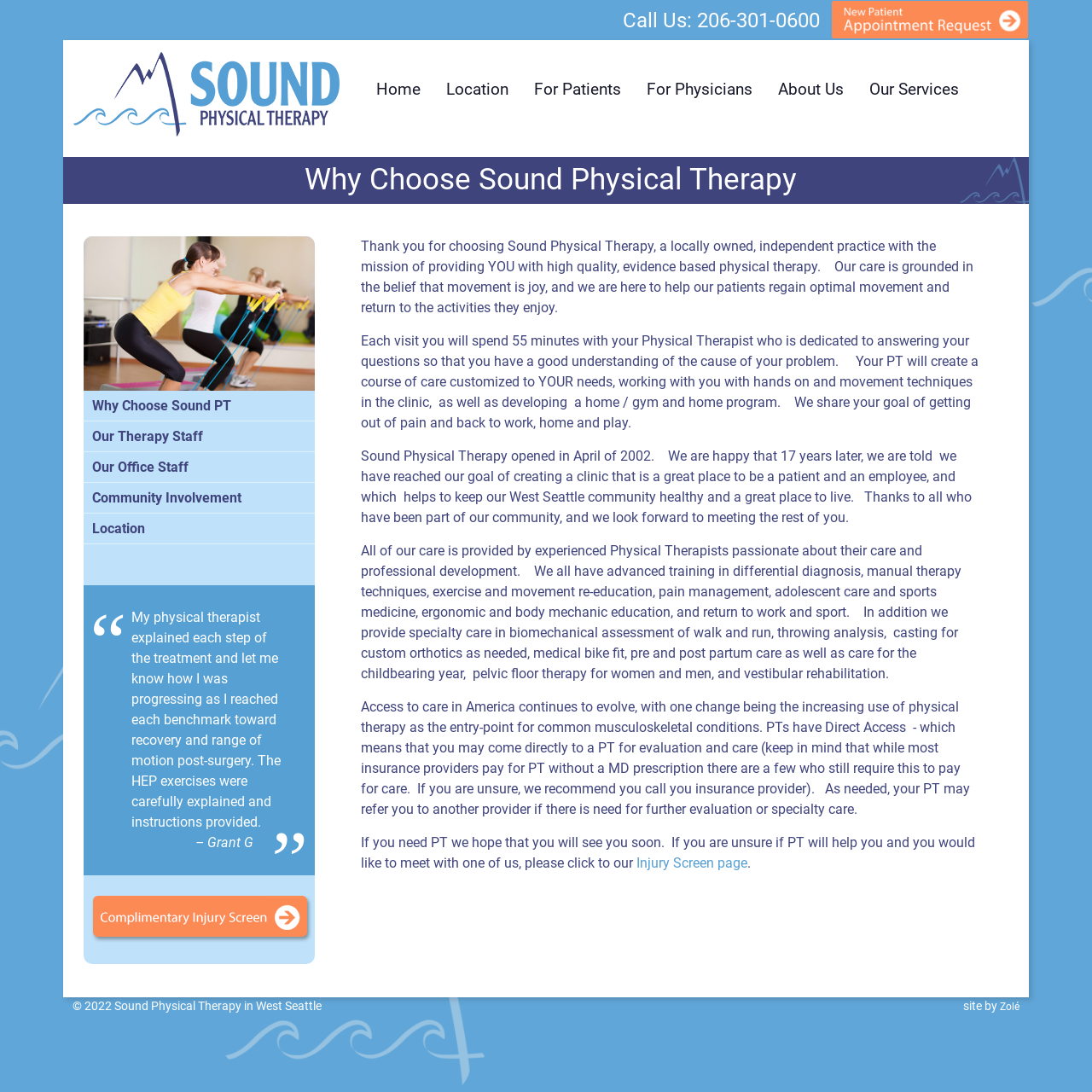Kindly determine the bounding box coordinates for the area that needs to be clicked to execute this instruction: "Check the Location checkbox".

[0.406, 0.098, 0.487, 0.108]